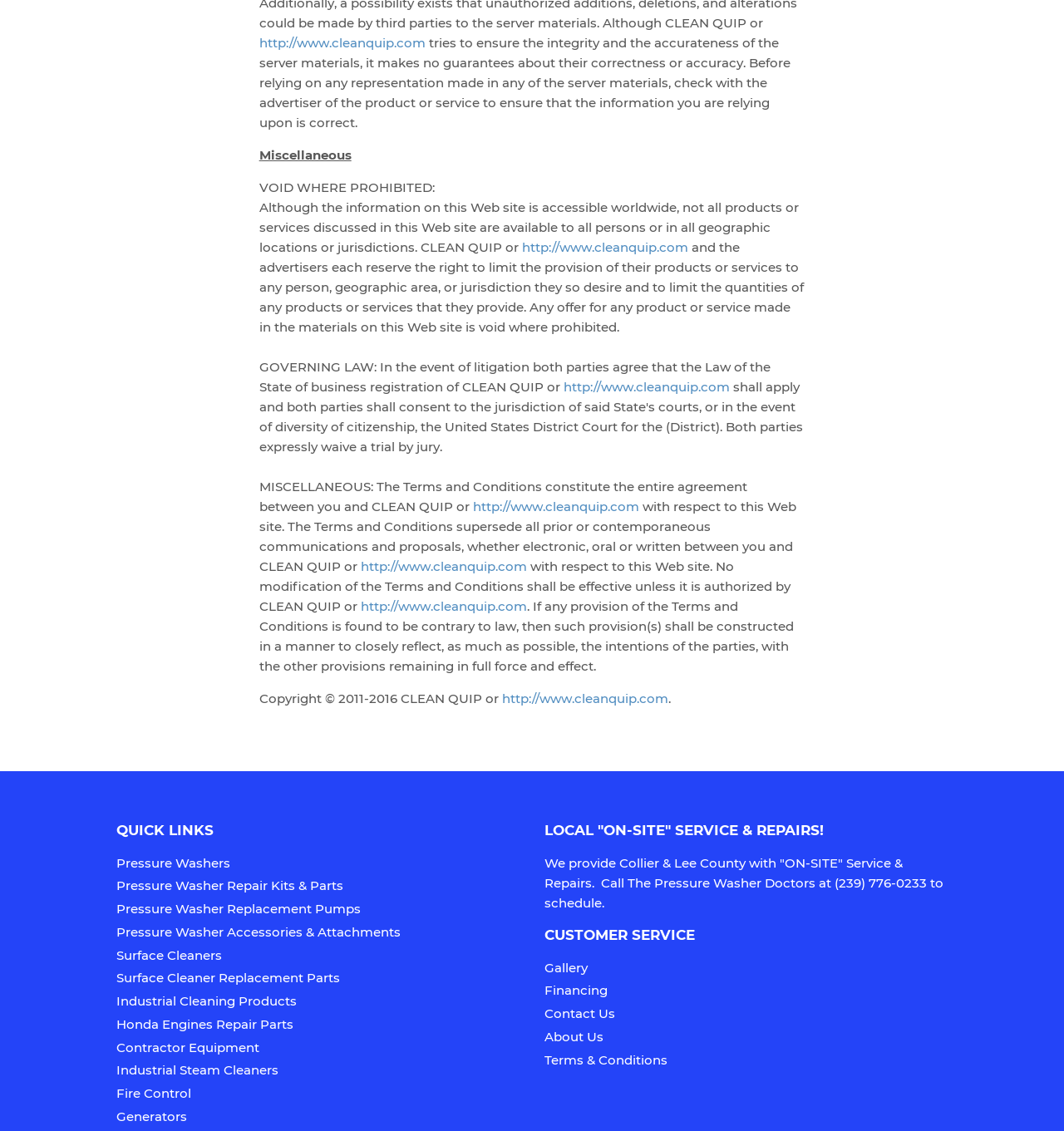Locate the bounding box coordinates of the area you need to click to fulfill this instruction: 'Read Terms & Conditions'. The coordinates must be in the form of four float numbers ranging from 0 to 1: [left, top, right, bottom].

[0.512, 0.93, 0.627, 0.944]